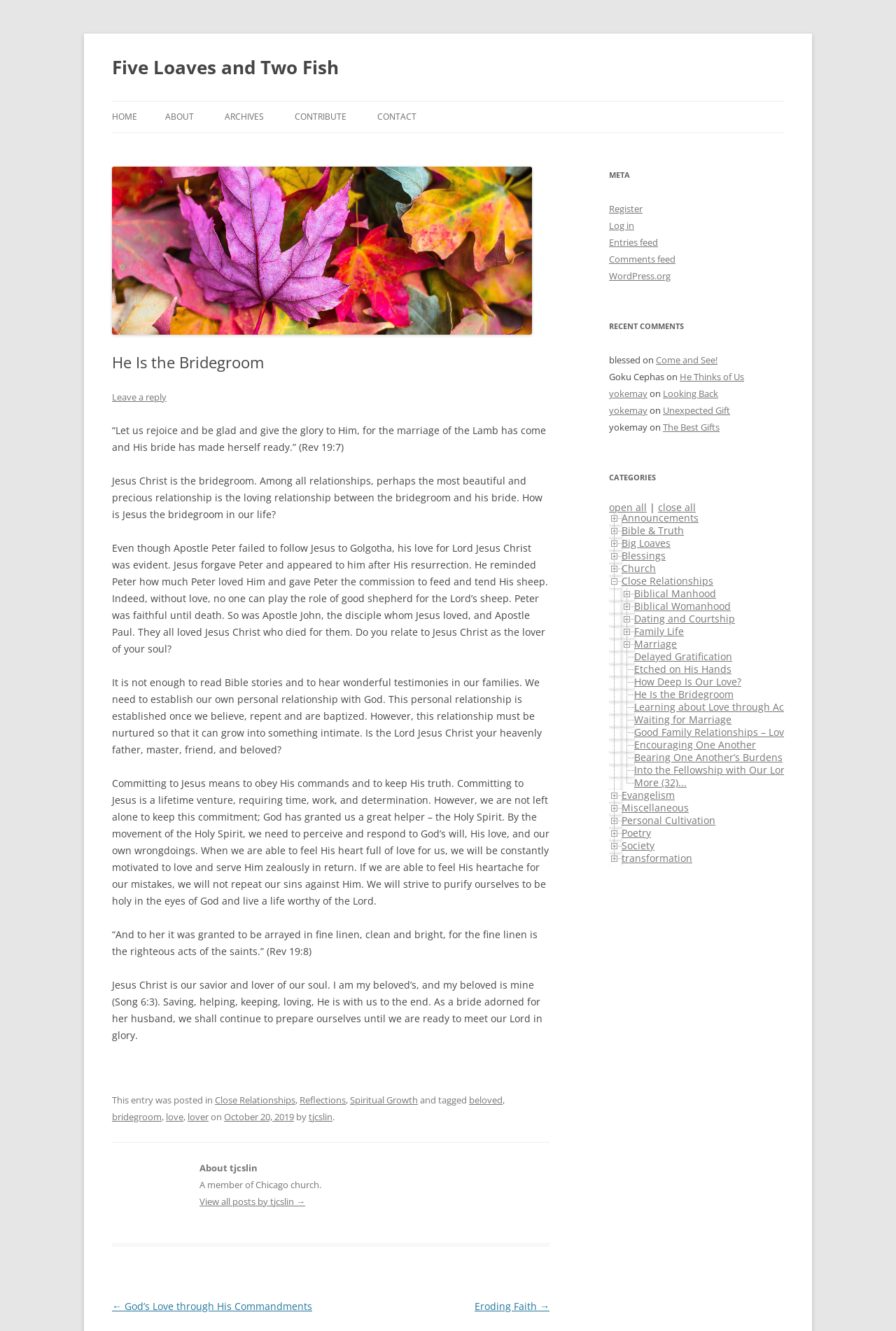Given the webpage screenshot, identify the bounding box of the UI element that matches this description: "lover".

[0.209, 0.834, 0.233, 0.844]